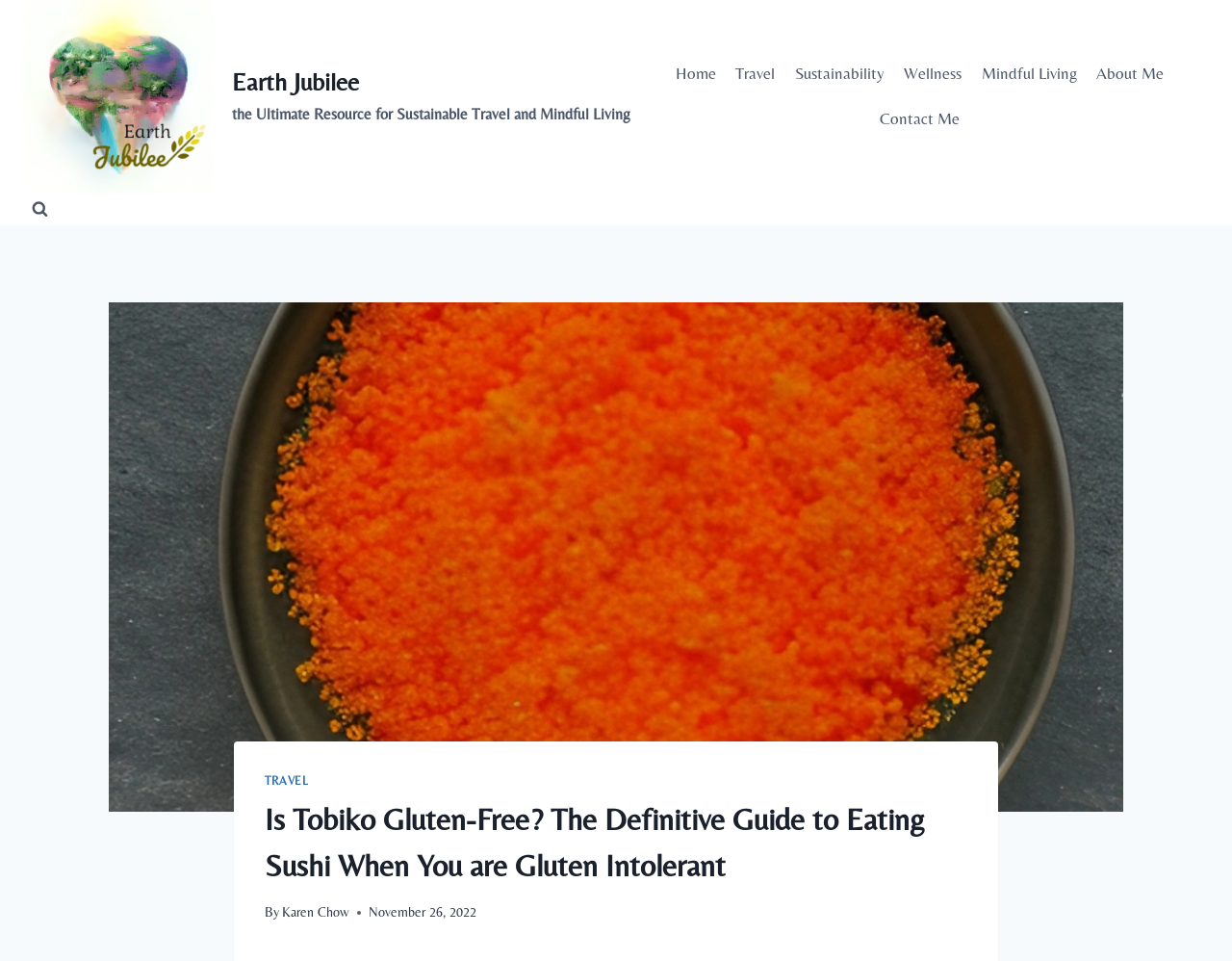Produce a meticulous description of the webpage.

The webpage is about a blog post titled "Is Tobiko Gluten-Free? The Definitive Guide to Eating Sushi When You are Gluten Intolerant" on the Earth Jubilee website, which focuses on sustainable travel and mindful living. 

At the top left corner, there is a link to the website's homepage, "Earth Jubilee", accompanied by a small image of the same name. Next to it, there is a brief description of the website as "the Ultimate Resource for Sustainable Travel and Mindful Living". 

On the top right side, there is a primary navigation menu with seven links: "Home", "Travel", "Sustainability", "Wellness", "Mindful Living", "About Me", and "Contact Me". 

Below the navigation menu, there is a button to view the search form. 

The main content of the webpage is a blog post with a heading that matches the title of the webpage. The post is written by Karen Chow and was published on November 26, 2022.